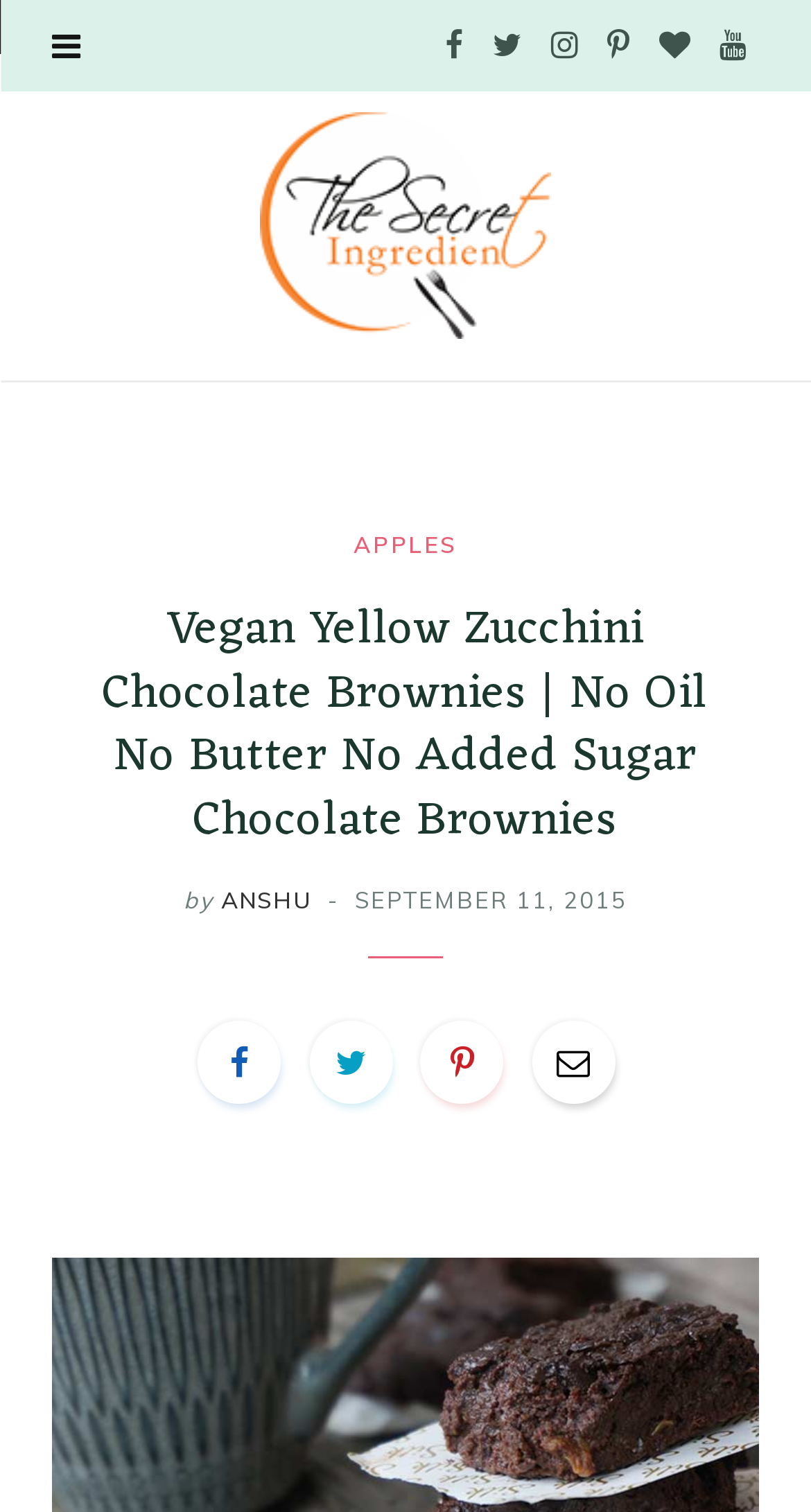Please find and report the bounding box coordinates of the element to click in order to perform the following action: "Go to YouTube". The coordinates should be expressed as four float numbers between 0 and 1, in the format [left, top, right, bottom].

[0.872, 0.0, 0.936, 0.06]